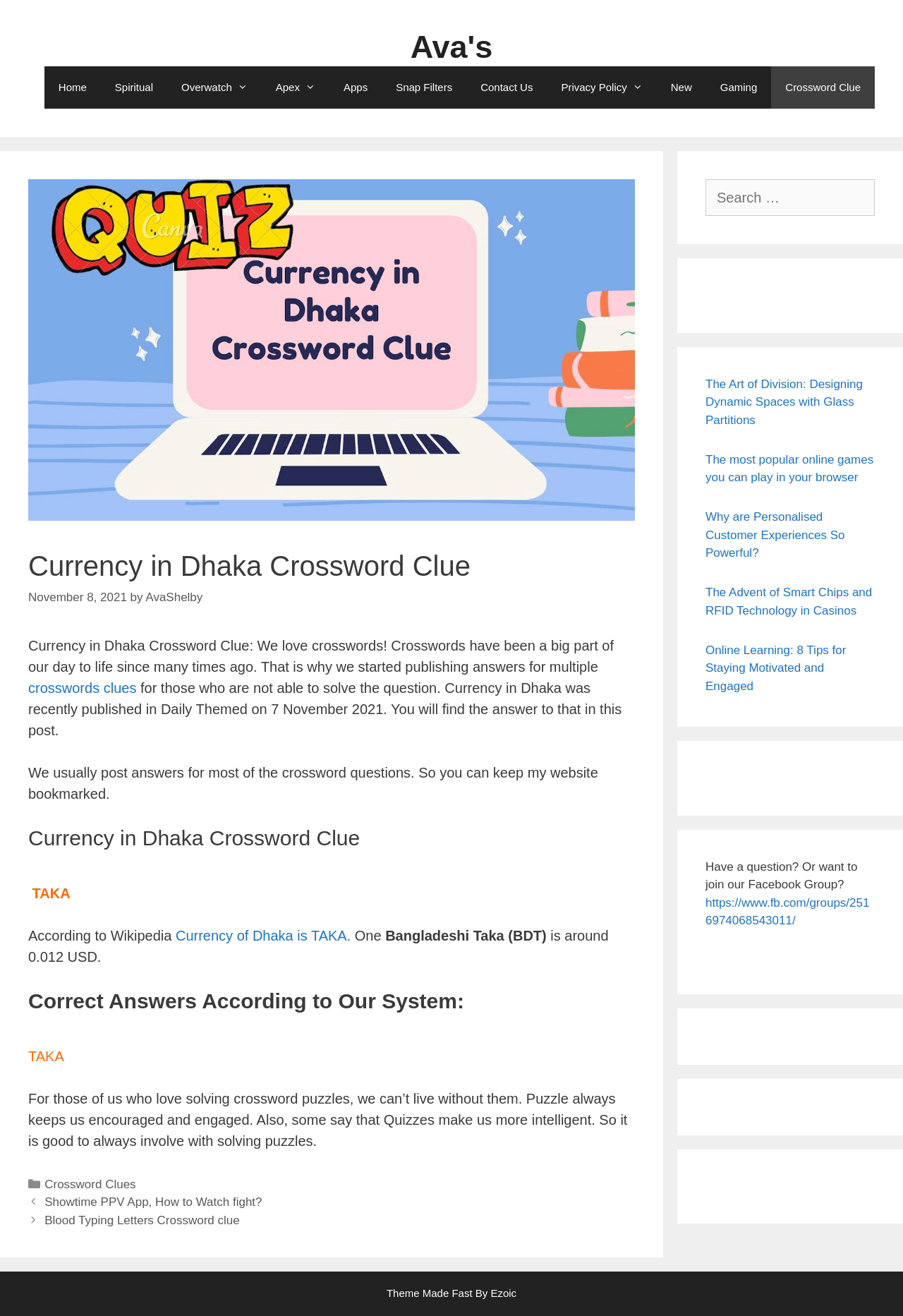Locate and generate the text content of the webpage's heading.

Currency in Dhaka Crossword Clue